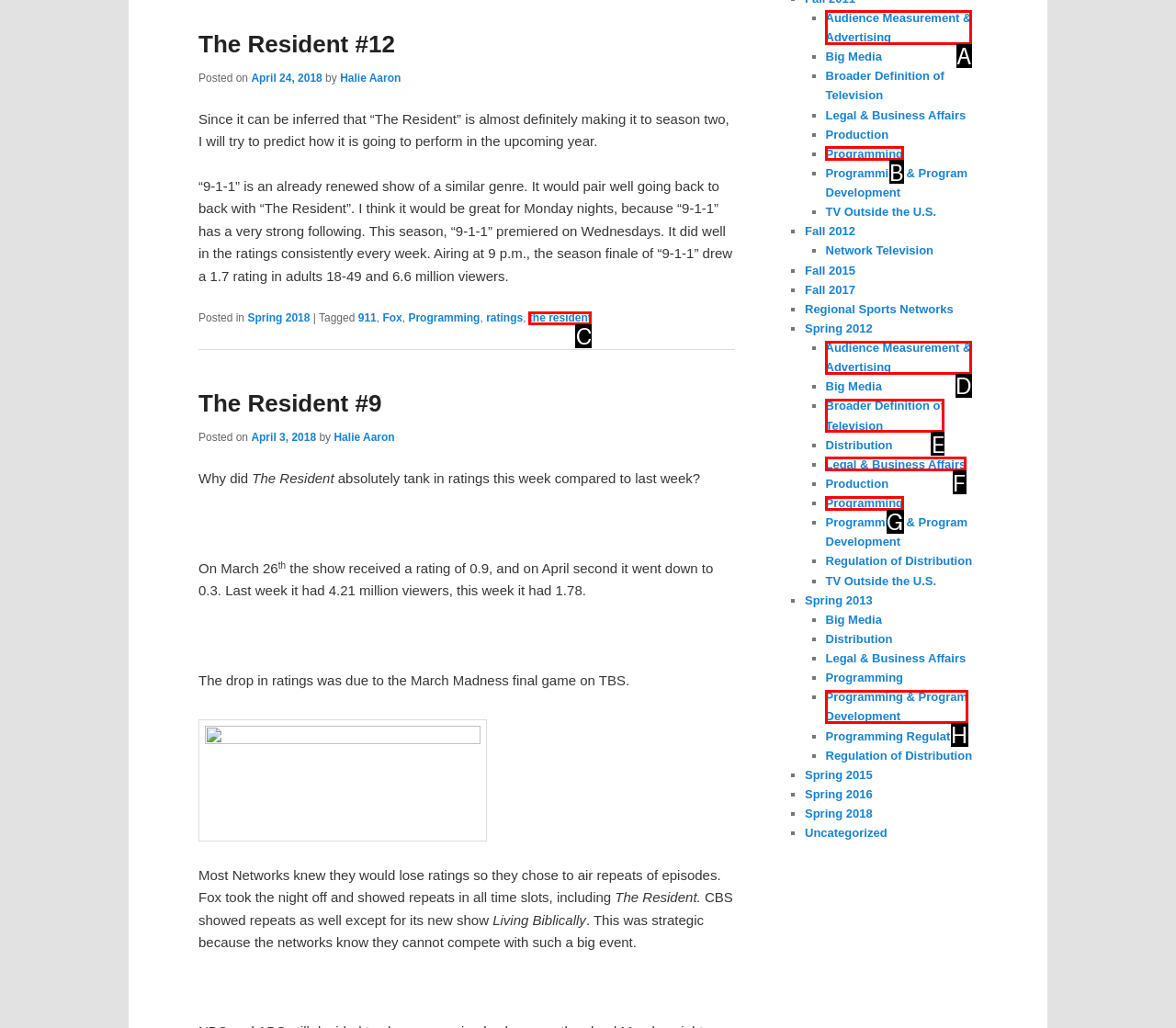Choose the option that matches the following description: Audience Measurement & Advertising
Answer with the letter of the correct option.

D